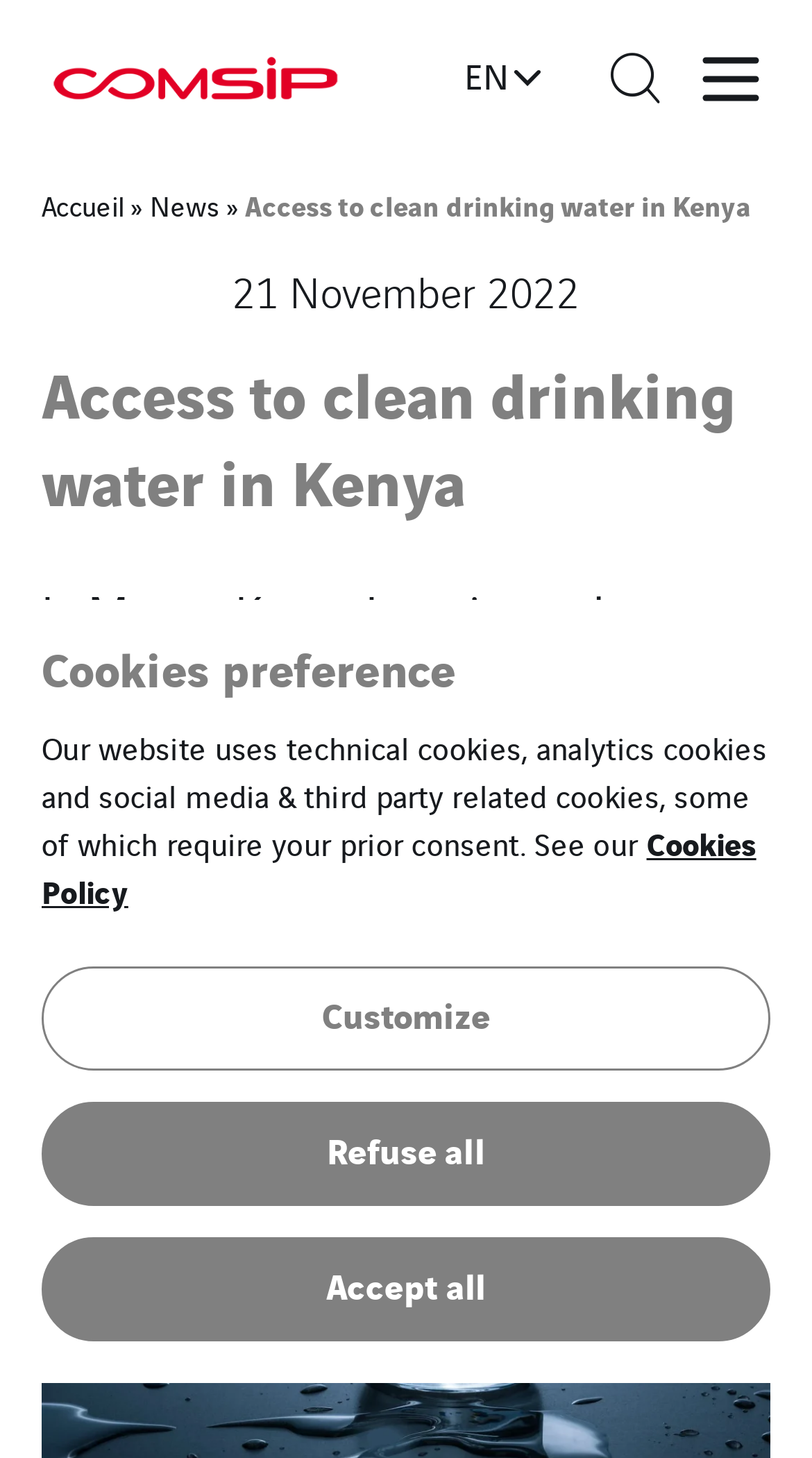What is the date of the news article?
Using the information from the image, give a concise answer in one word or a short phrase.

21 November 2022